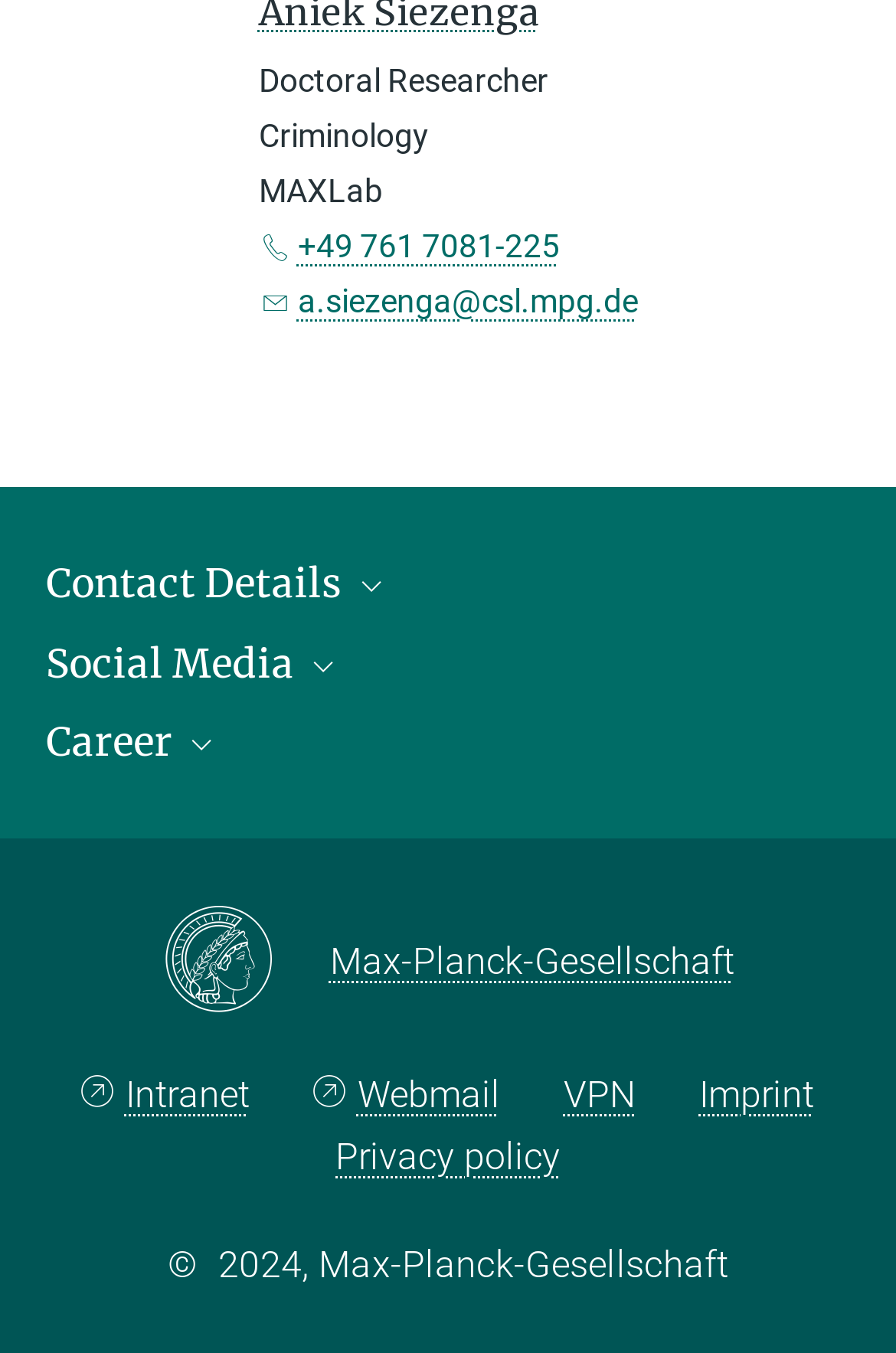Please find the bounding box coordinates (top-left x, top-left y, bottom-right x, bottom-right y) in the screenshot for the UI element described as follows: parent_node: Max-Planck-Gesellschaft

[0.181, 0.67, 0.368, 0.751]